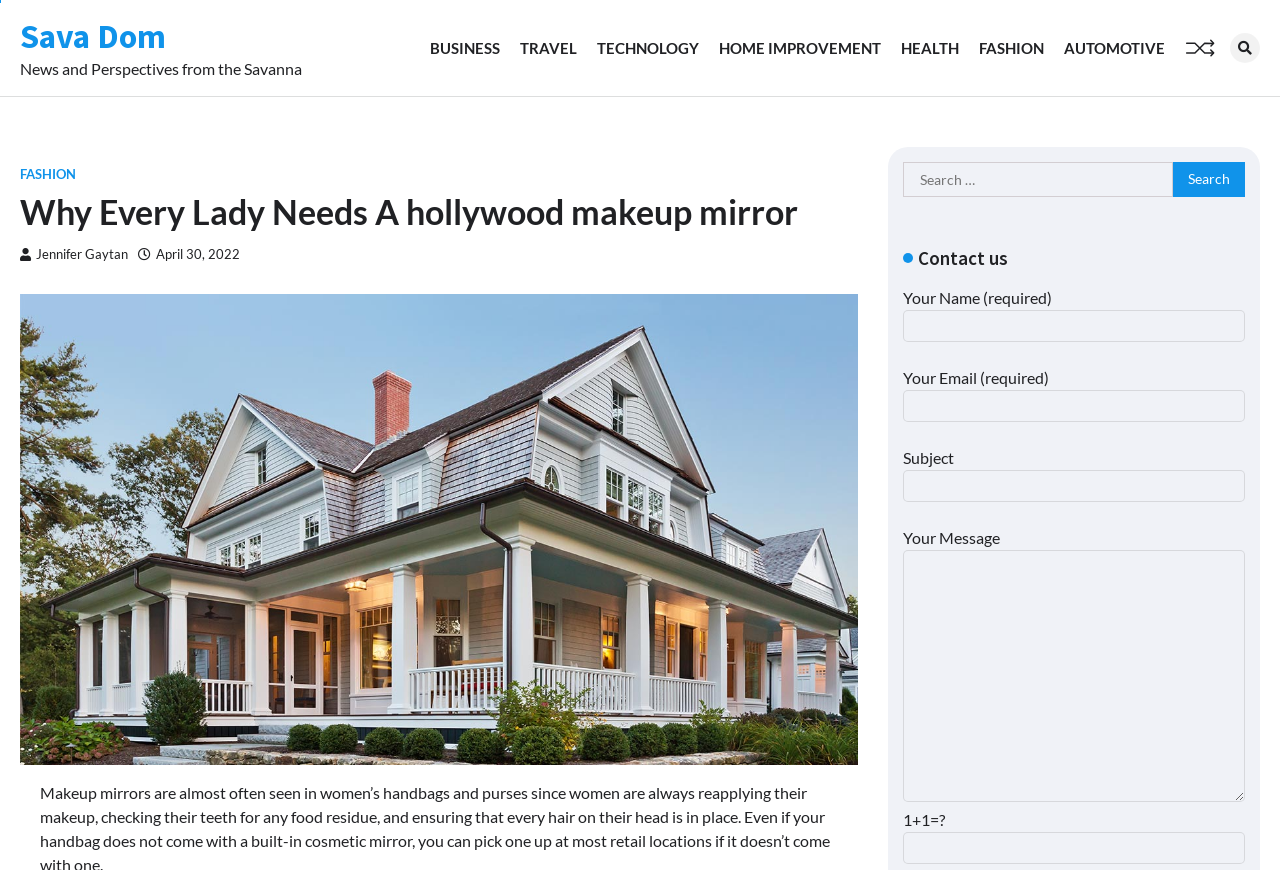Reply to the question below using a single word or brief phrase:
How many textboxes are in the contact us form?

4